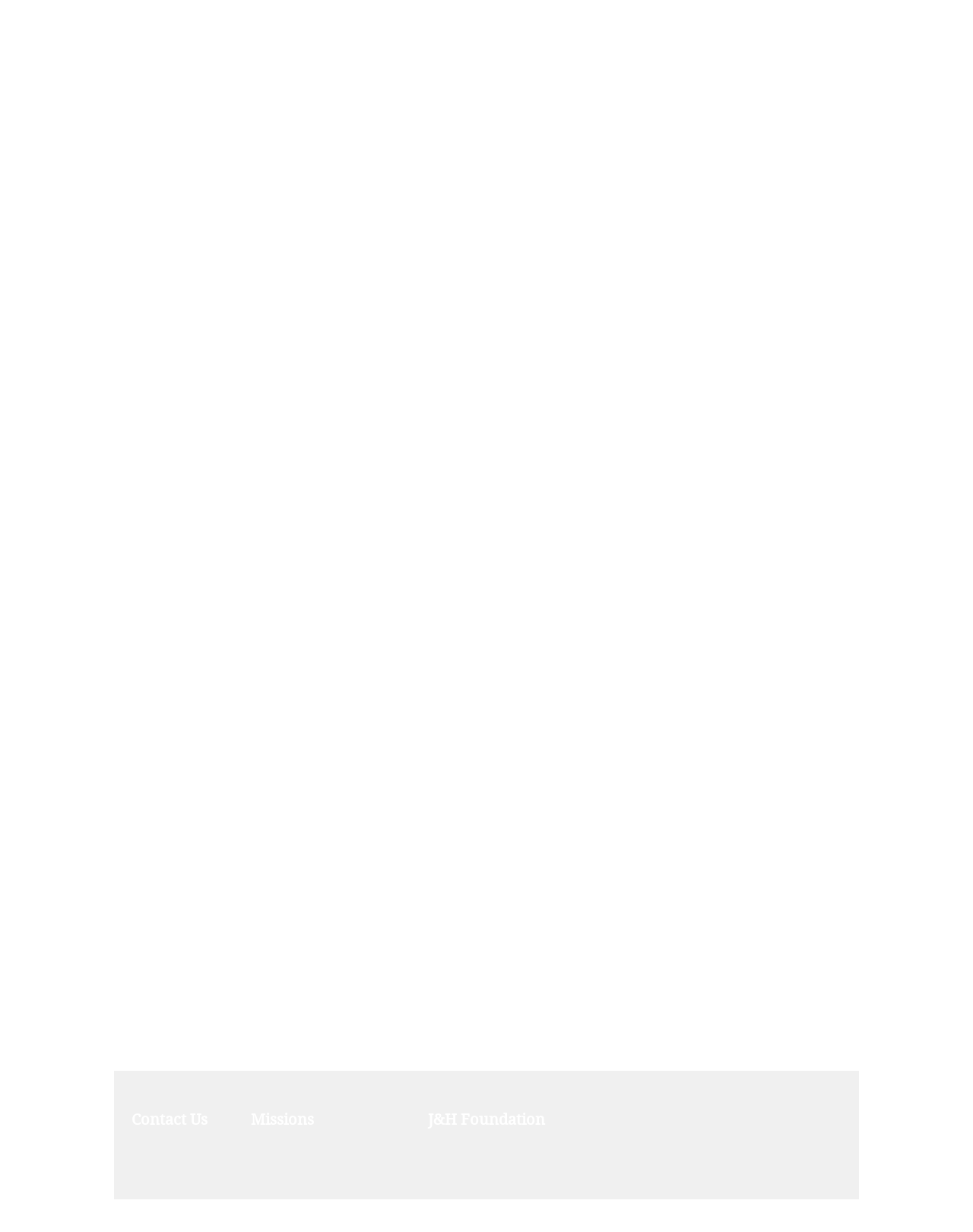Identify the bounding box coordinates of the region that needs to be clicked to carry out this instruction: "Contact us". Provide these coordinates as four float numbers ranging from 0 to 1, i.e., [left, top, right, bottom].

[0.114, 0.89, 0.234, 0.929]